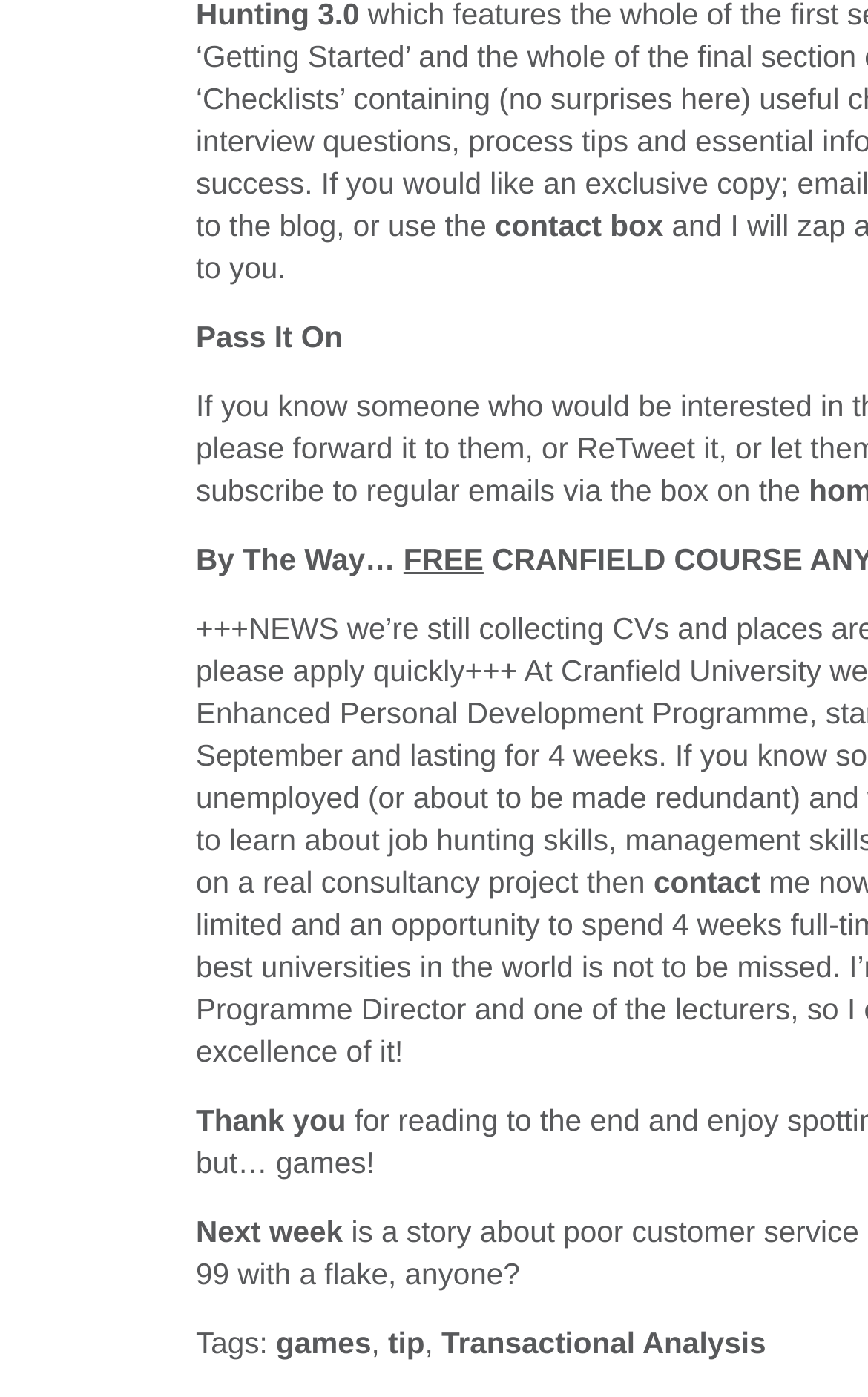What is the contact method provided?
Can you give a detailed and elaborate answer to the question?

The contact method provided can be found in the link 'contact box' at coordinates [0.57, 0.152, 0.764, 0.174].